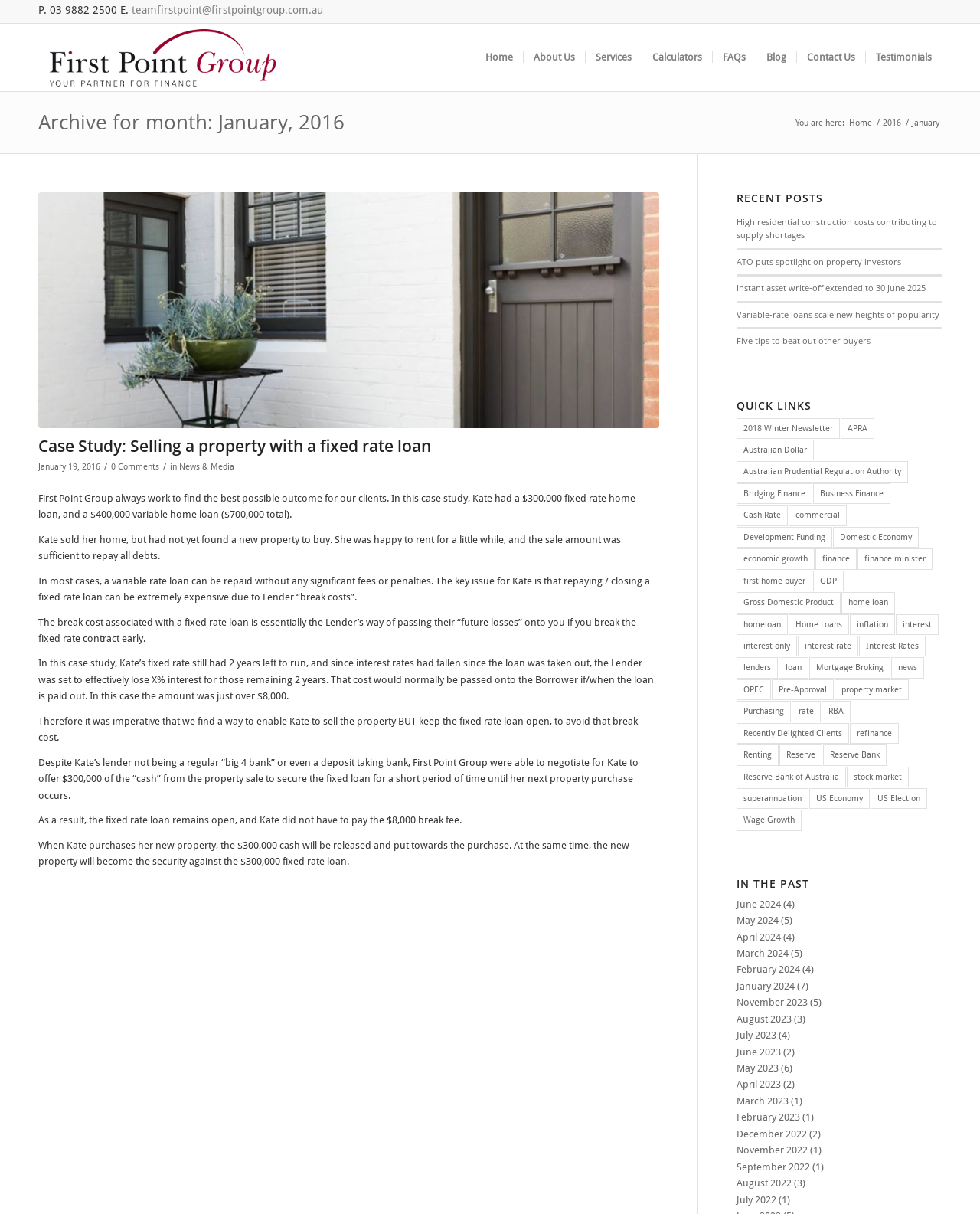Using floating point numbers between 0 and 1, provide the bounding box coordinates in the format (top-left x, top-left y, bottom-right x, bottom-right y). Locate the UI element described here: interest

[0.914, 0.506, 0.958, 0.523]